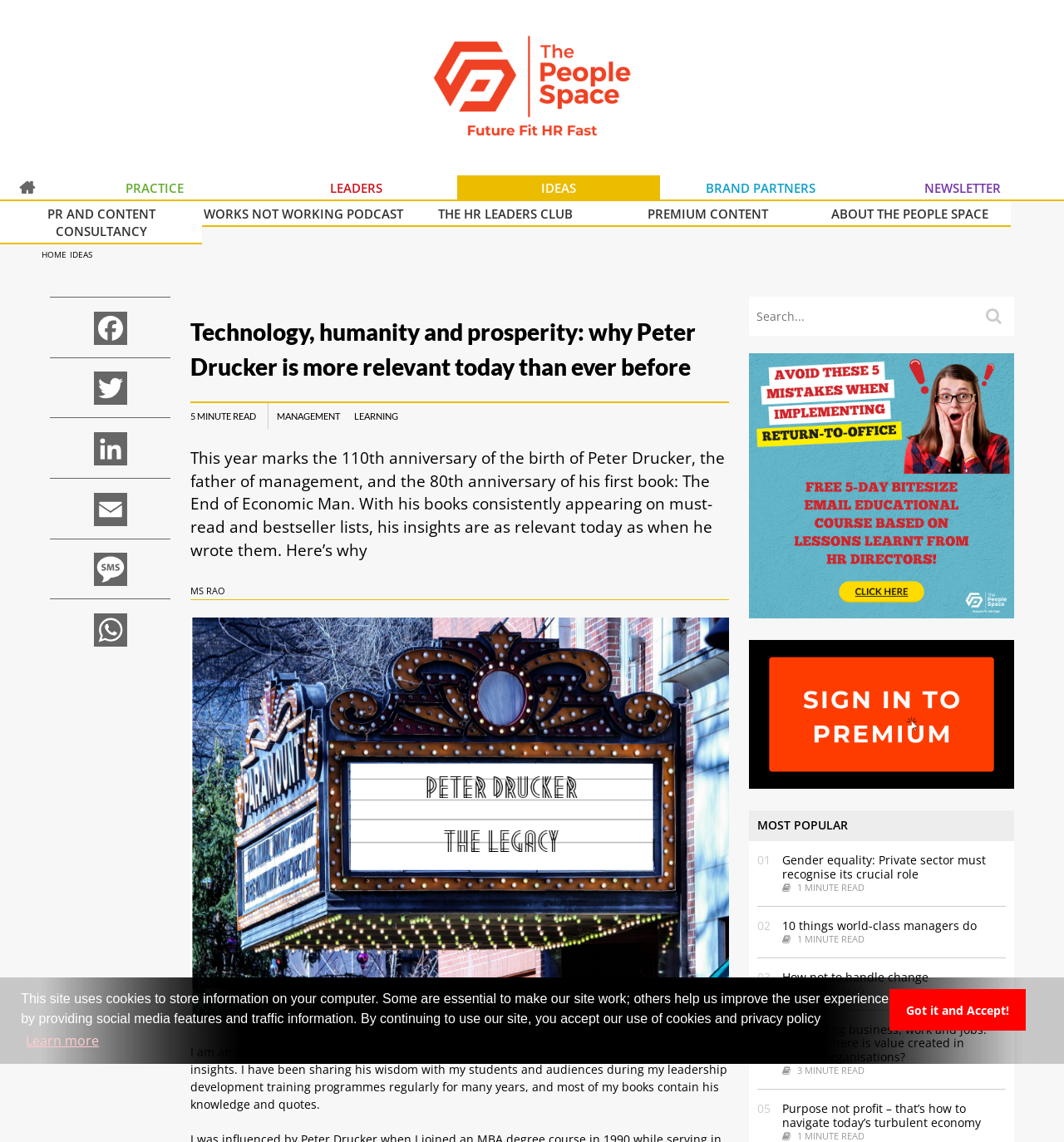Please specify the bounding box coordinates of the clickable region to carry out the following instruction: "Search for something". The coordinates should be four float numbers between 0 and 1, in the format [left, top, right, bottom].

[0.916, 0.26, 0.953, 0.294]